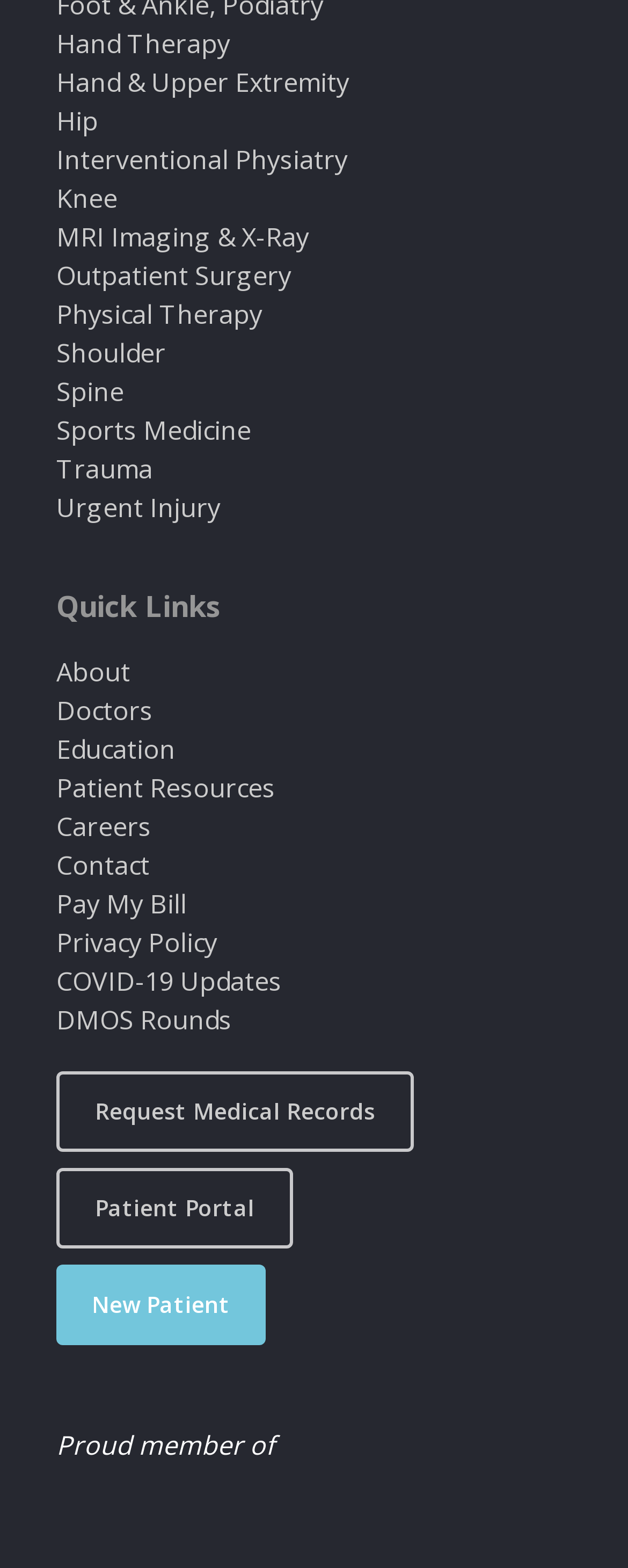How many medical specialties are listed?
Respond to the question with a single word or phrase according to the image.

13